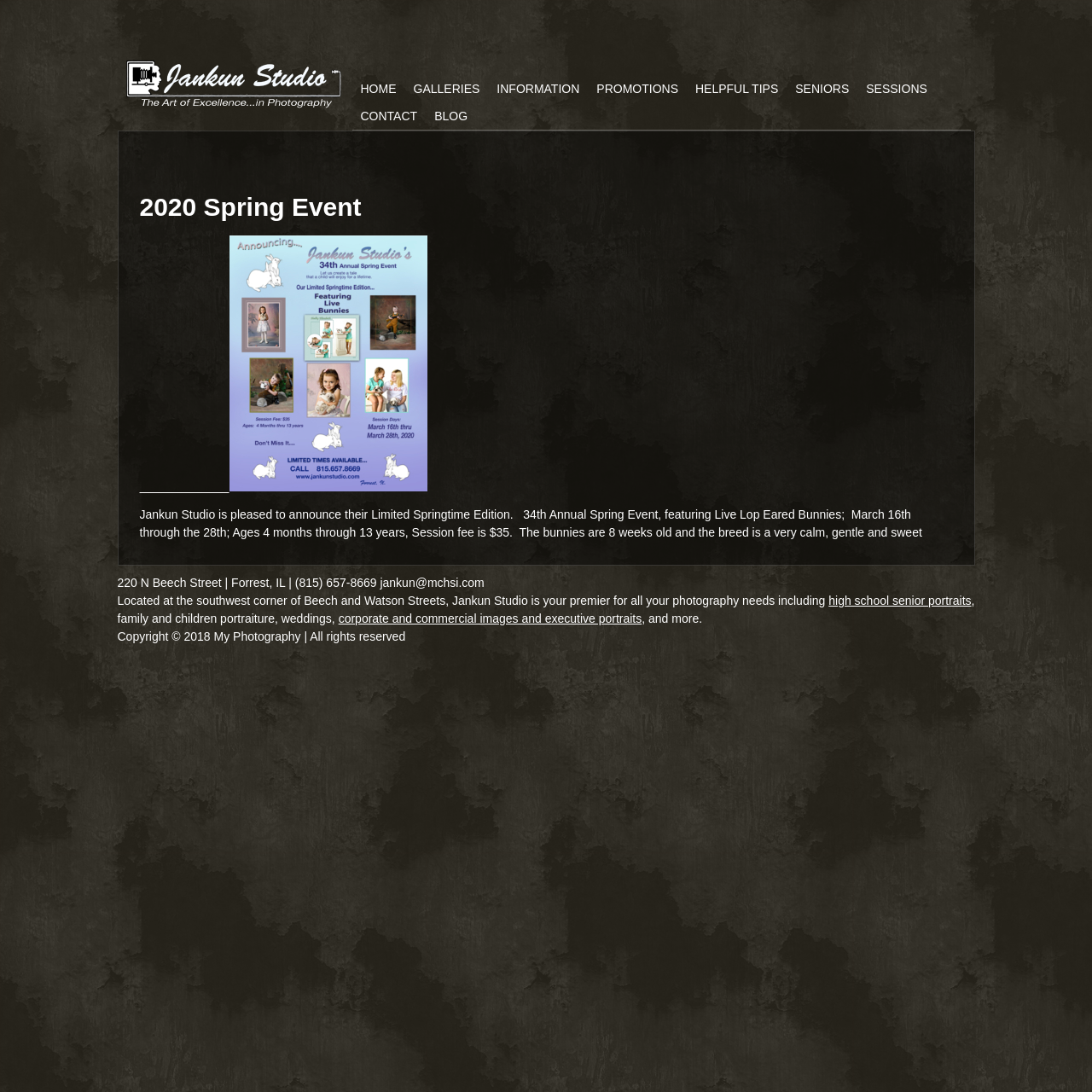From the screenshot, find the bounding box of the UI element matching this description: "Sessions". Supply the bounding box coordinates in the form [left, top, right, bottom], each a float between 0 and 1.

[0.785, 0.069, 0.857, 0.094]